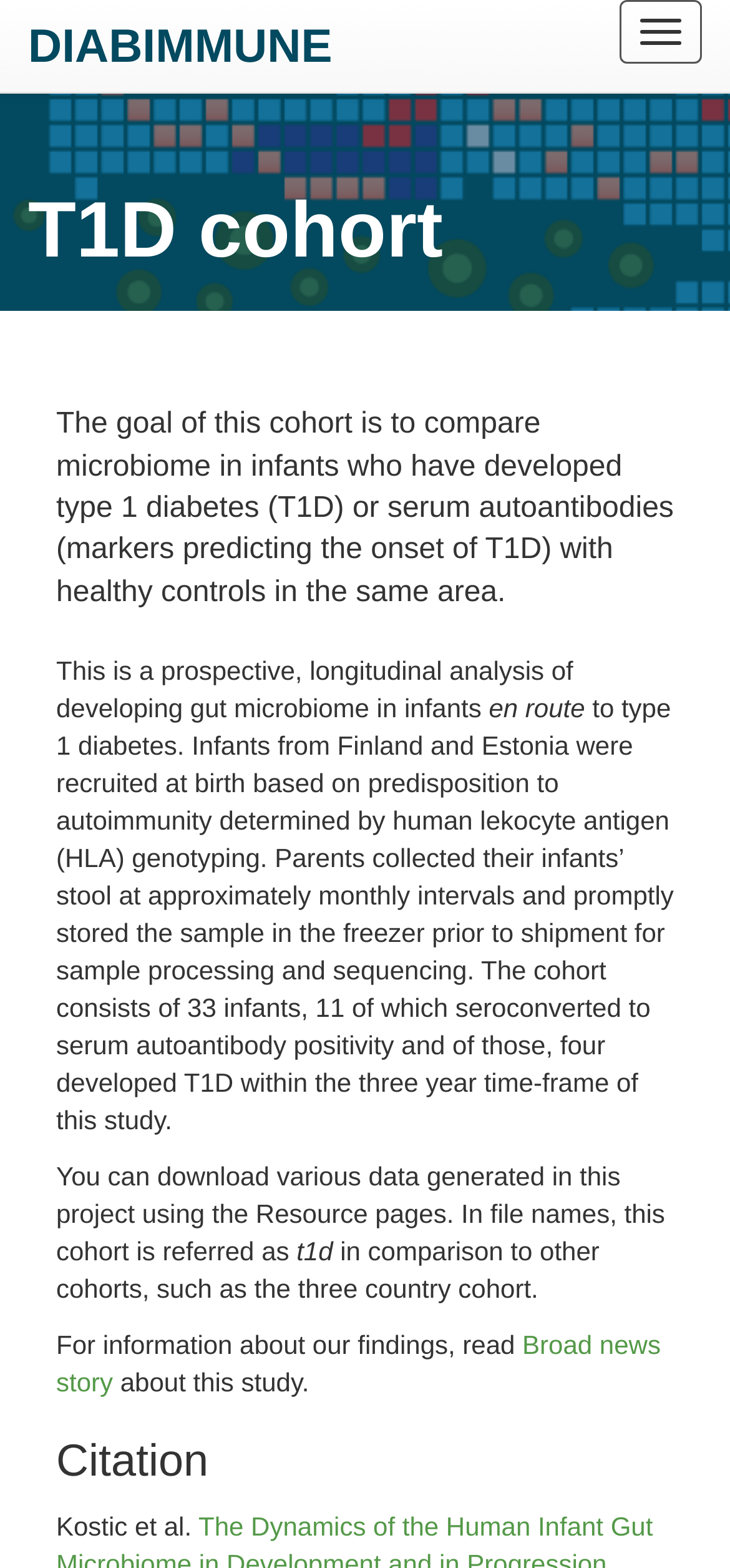Please determine the bounding box coordinates for the element with the description: "Broad news story".

[0.077, 0.848, 0.905, 0.891]